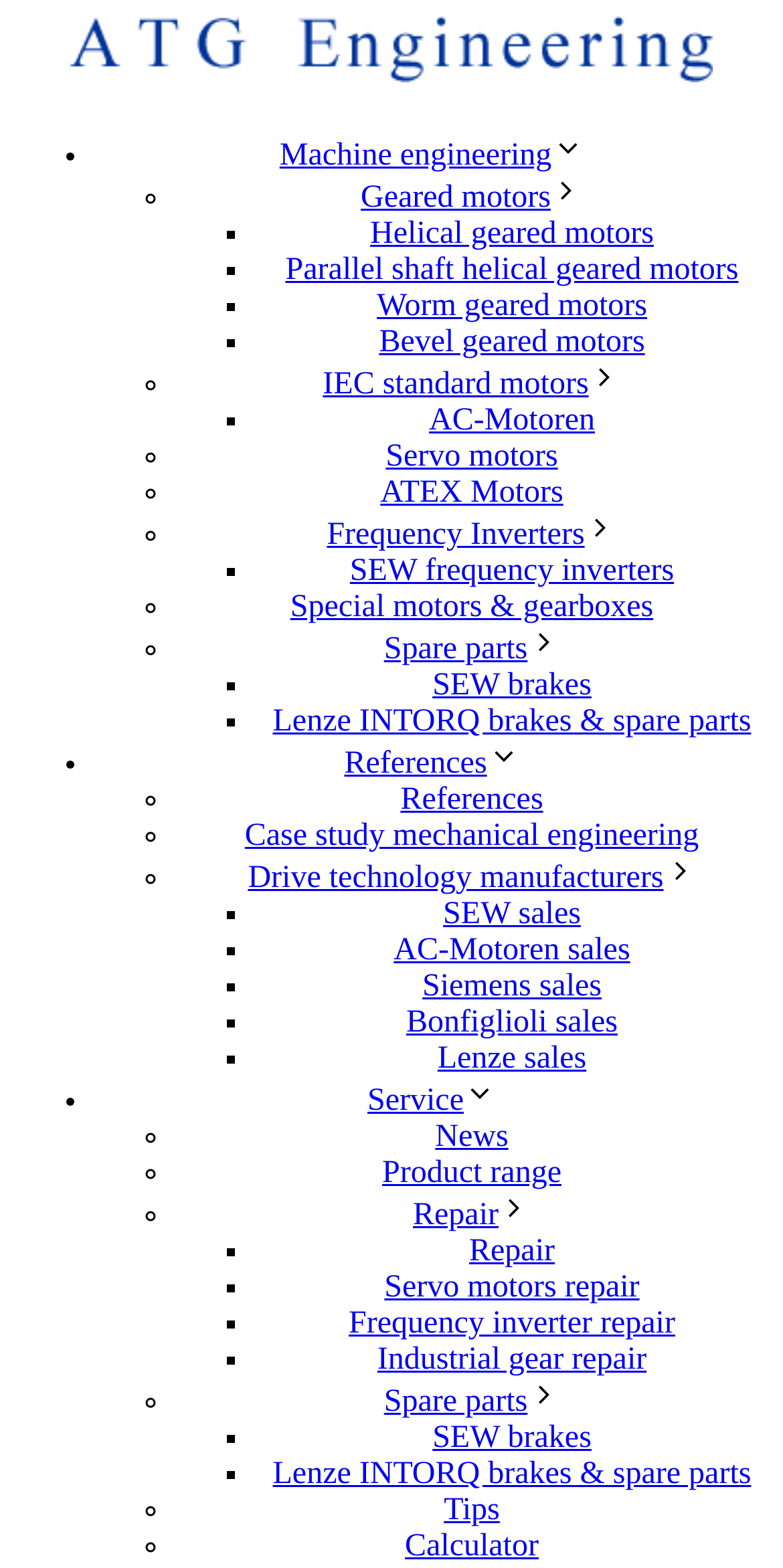Using the webpage screenshot, locate the HTML element that fits the following description and provide its bounding box: "Service".

[0.469, 0.691, 0.633, 0.713]